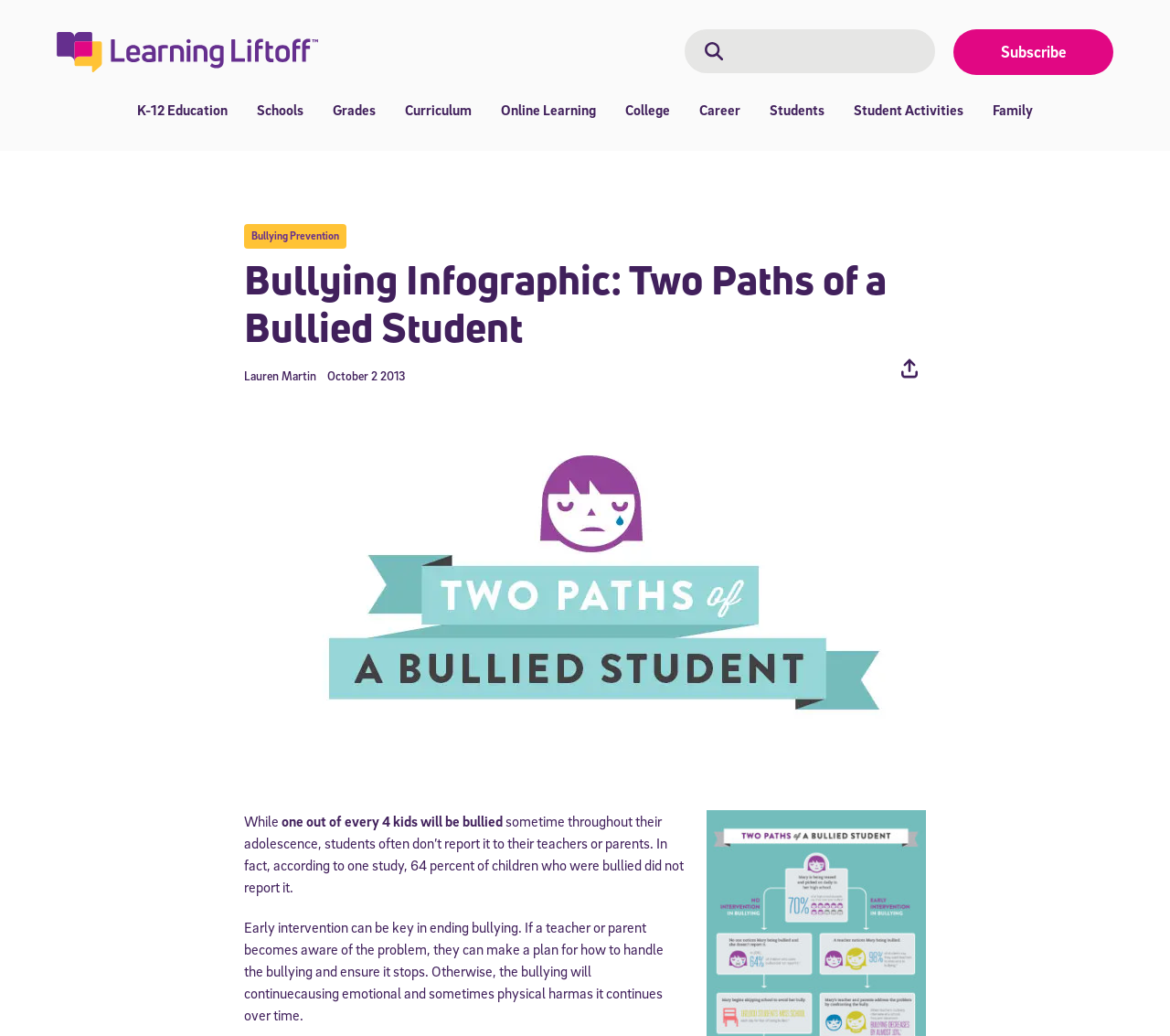Using the format (top-left x, top-left y, bottom-right x, bottom-right y), and given the element description, identify the bounding box coordinates within the screenshot: +9714 886 0909

None